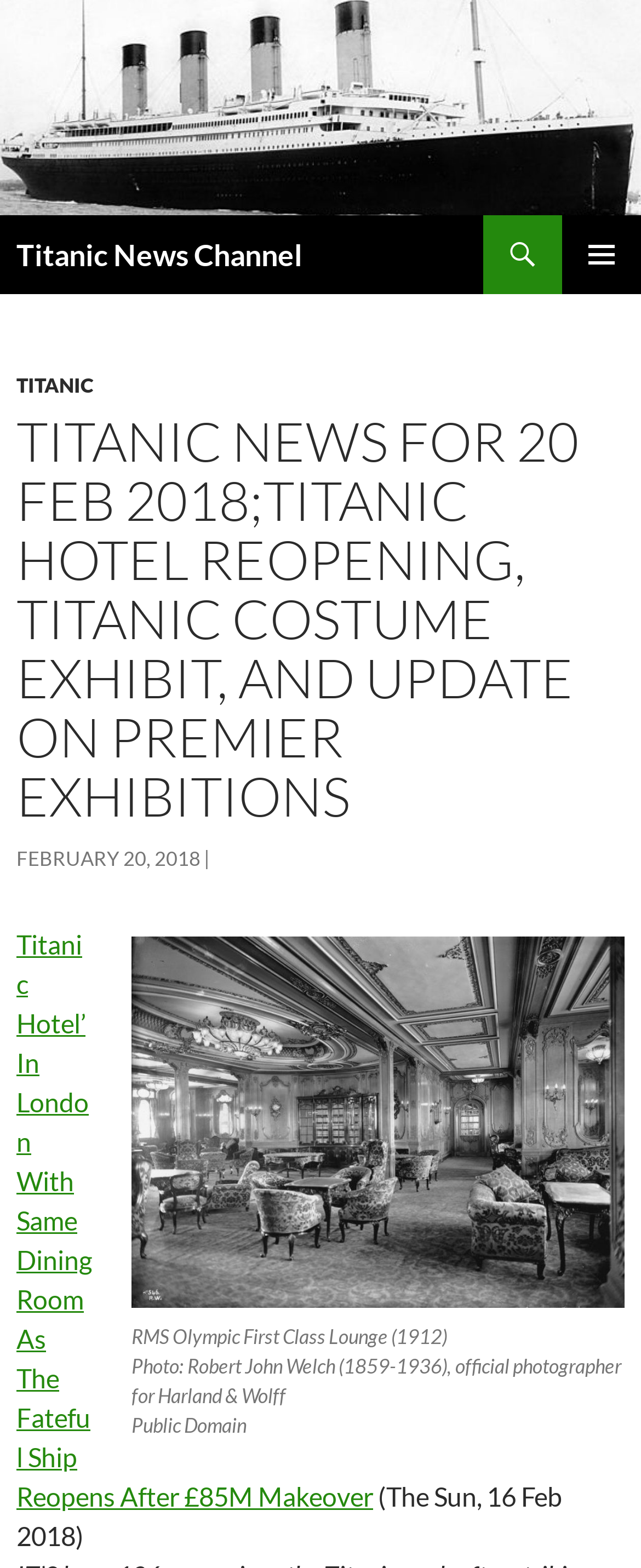What is the date of the news article?
Your answer should be a single word or phrase derived from the screenshot.

February 20, 2018